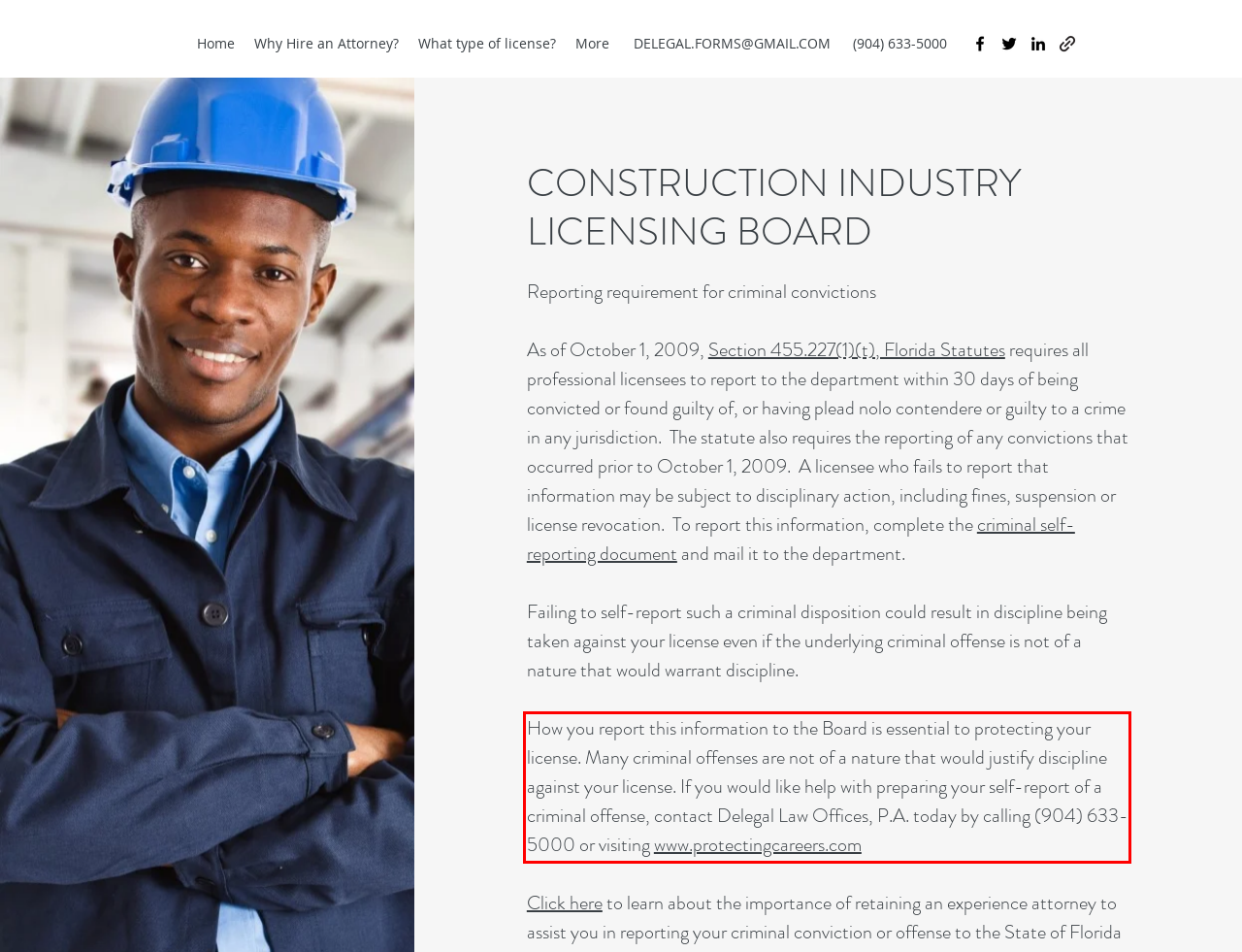Please look at the webpage screenshot and extract the text enclosed by the red bounding box.

How you report this information to the Board is essential to protecting your license. Many criminal offenses are not of a nature that would justify discipline against your license. If you would like help with preparing your self-report of a criminal offense, contact Delegal Law Offices, P.A. today by calling (904) 633-5000 or visiting www.protectingcareers.com